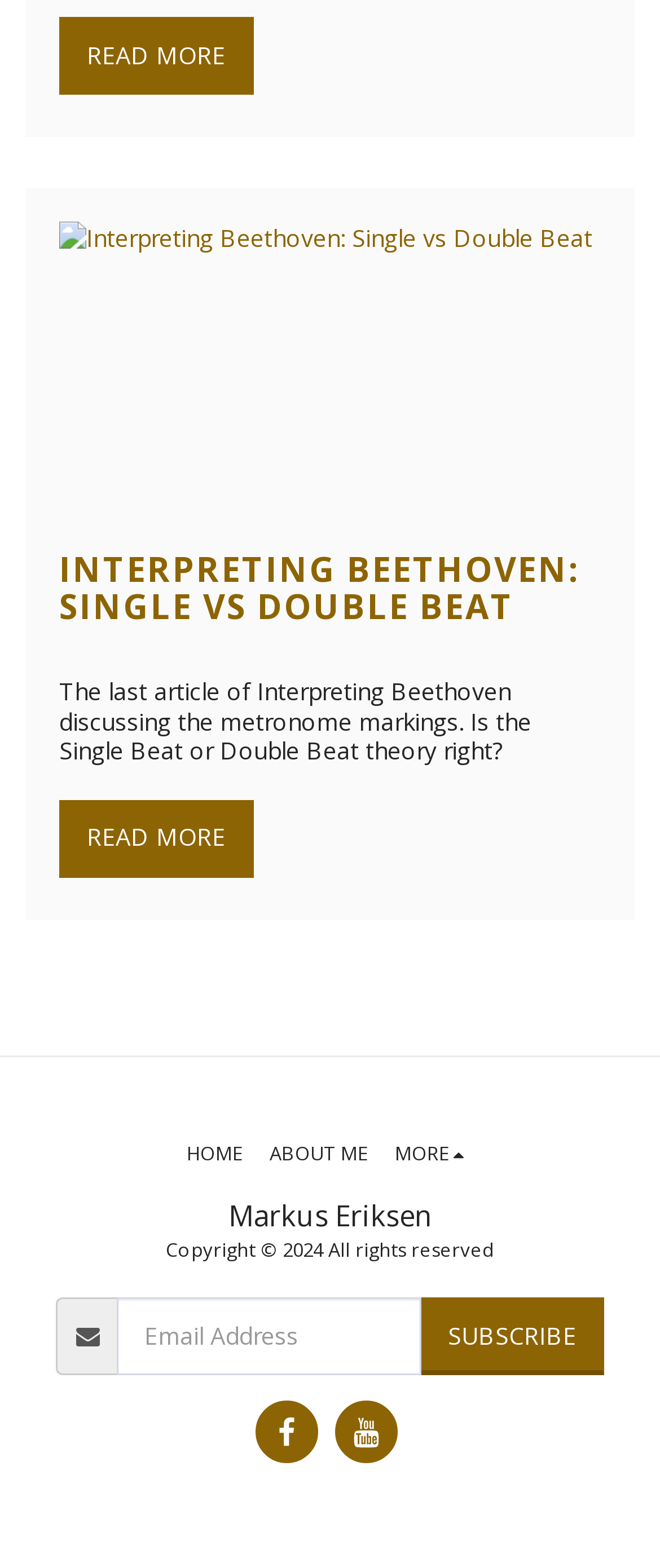What is the purpose of the textbox?
Using the image as a reference, give an elaborate response to the question.

The textbox is labeled as 'Email Address' and is required, indicating that it is used to input an email address, likely for subscription or newsletter purposes.